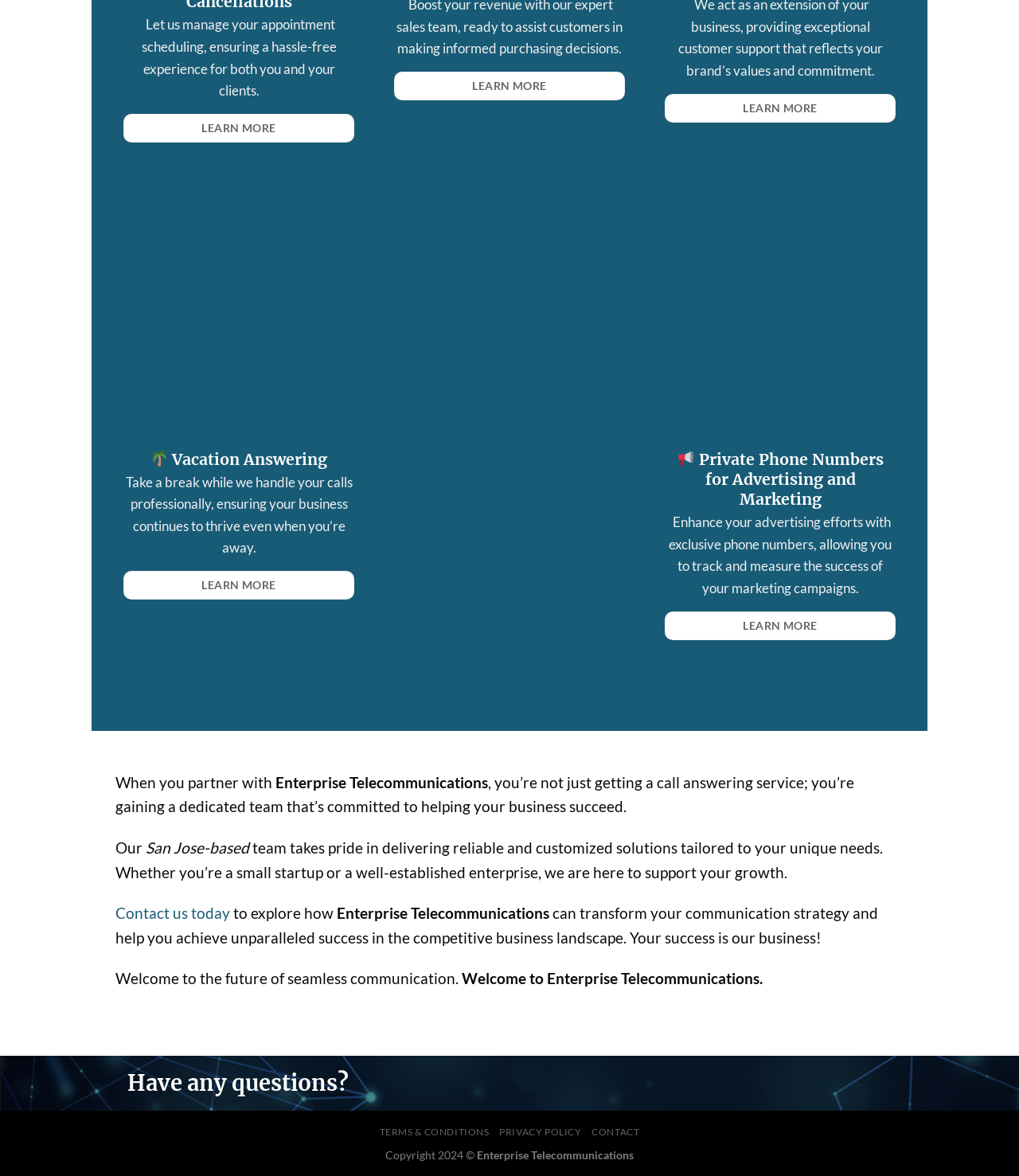Give a concise answer of one word or phrase to the question: 
What is the company's goal for its clients?

To help them succeed